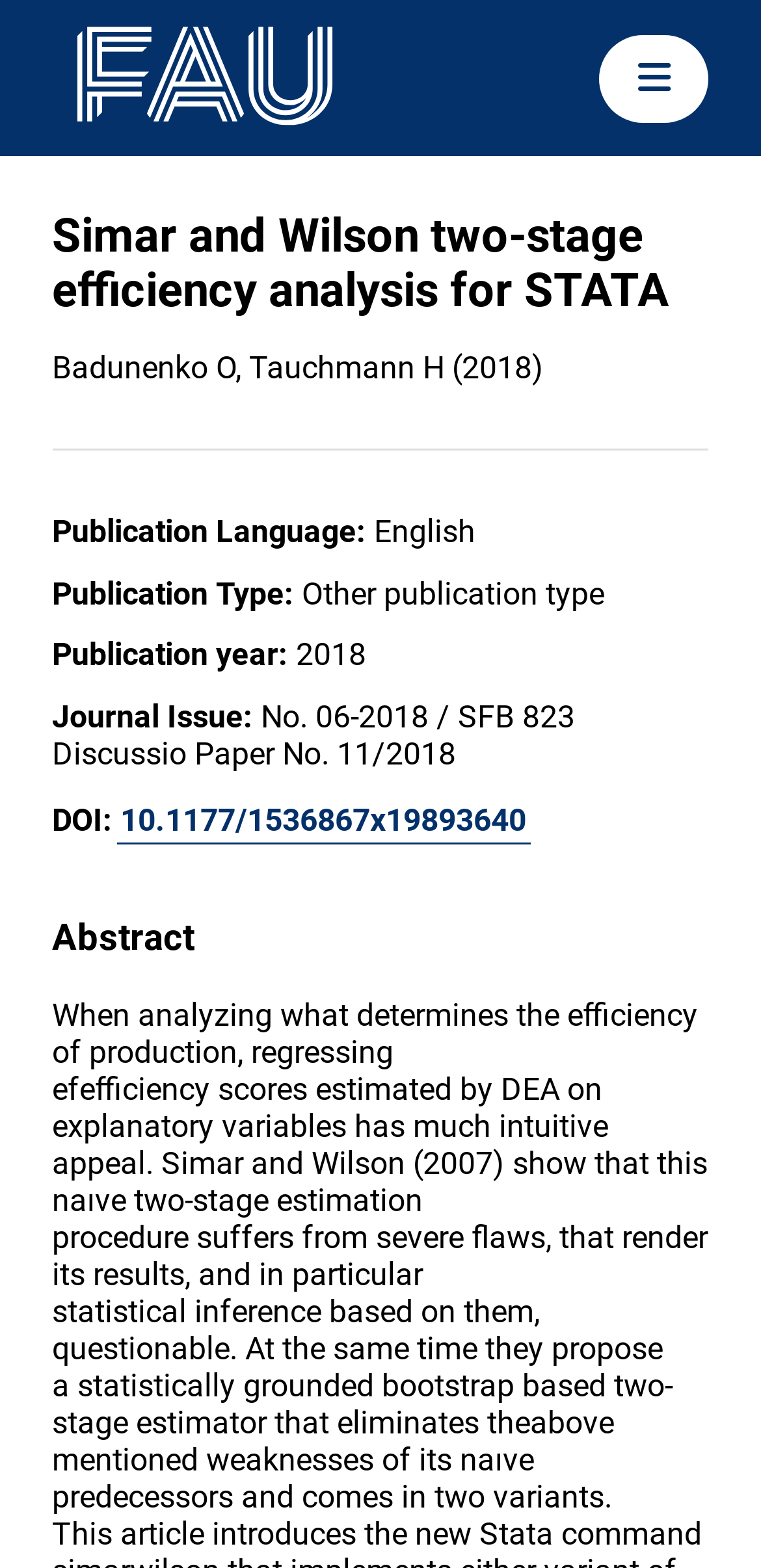Using the webpage screenshot and the element description 10.1177/1536867x19893640, determine the bounding box coordinates. Specify the coordinates in the format (top-left x, top-left y, bottom-right x, bottom-right y) with values ranging from 0 to 1.

[0.153, 0.509, 0.697, 0.538]